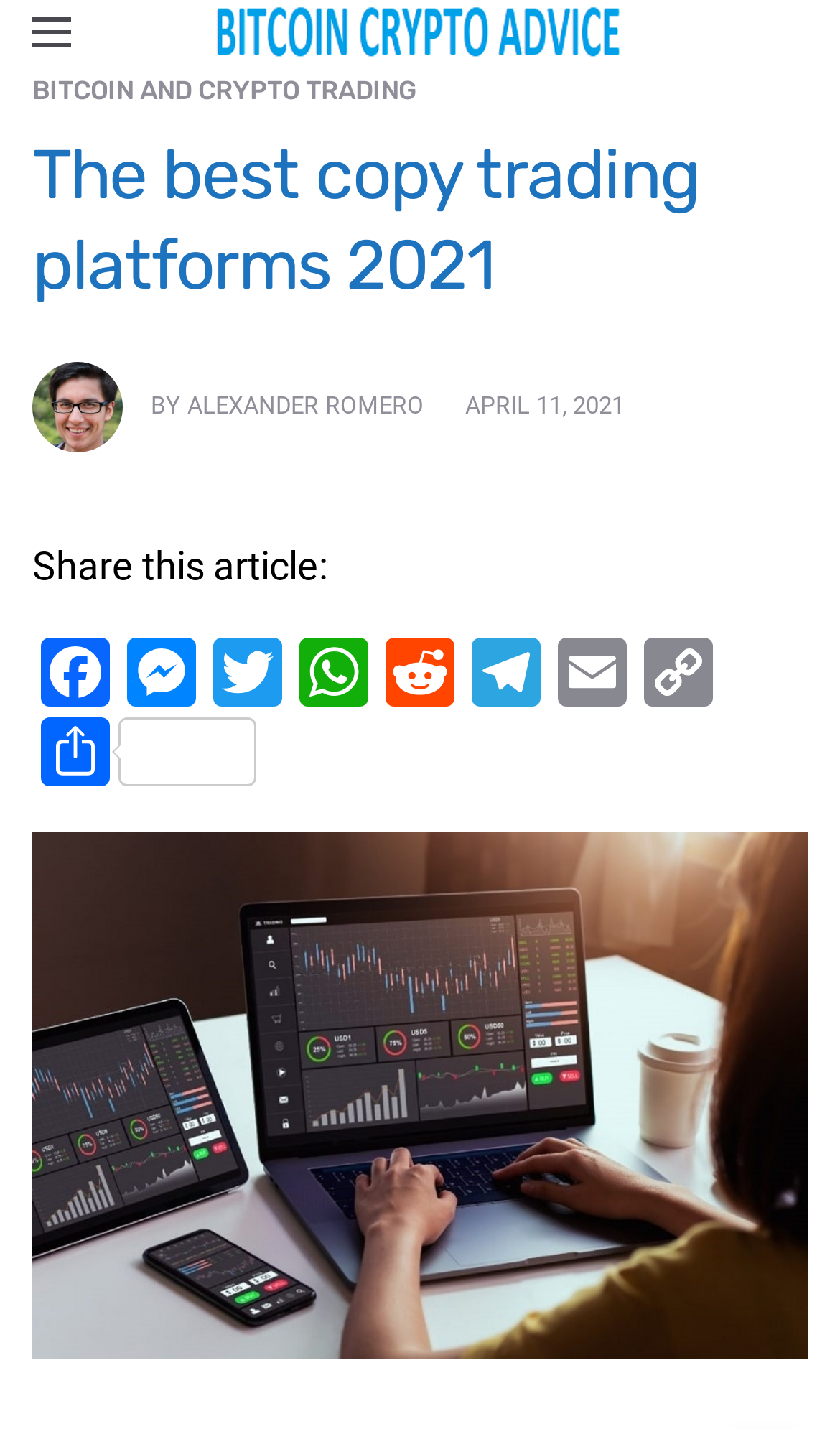What is the topic of the article?
Respond to the question with a well-detailed and thorough answer.

I inferred the topic of the article by looking at the heading element located at [0.038, 0.092, 0.962, 0.217] which says 'The best copy trading platforms 2021'.